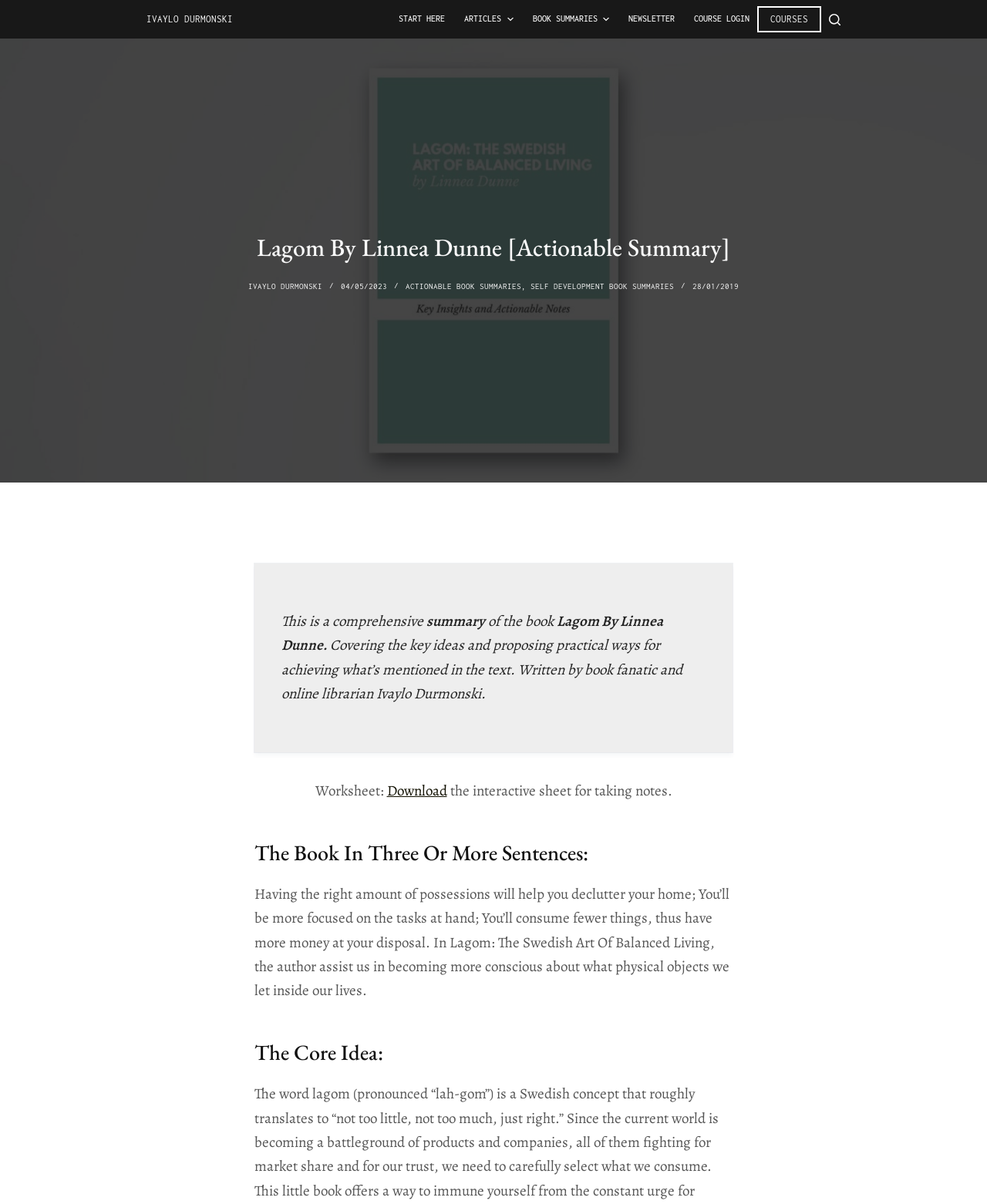Locate and provide the bounding box coordinates for the HTML element that matches this description: "Actionable Book Summaries".

[0.411, 0.235, 0.528, 0.242]